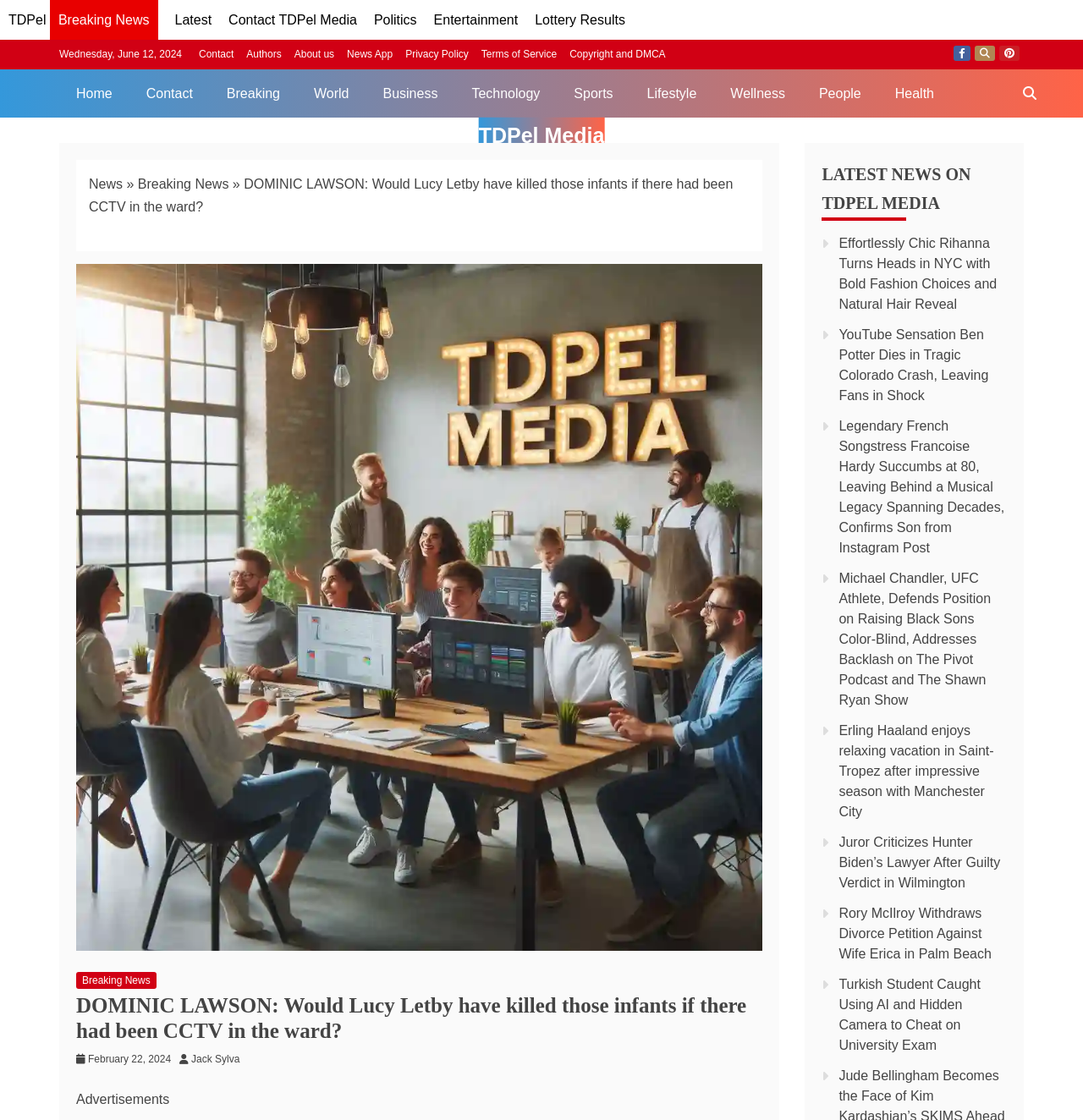How many news articles are displayed on the webpage?
With the help of the image, please provide a detailed response to the question.

I found the number of news articles by looking at the links under the heading 'LATEST NEWS ON TDPEL MEDIA' which has a bounding box coordinate of [0.759, 0.143, 0.93, 0.197]. There are 7 link elements under this heading, each representing a news article.